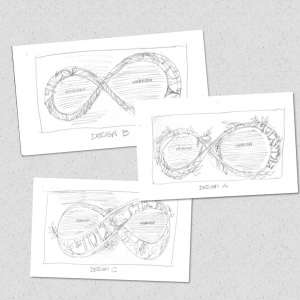Please provide a one-word or short phrase answer to the question:
How many sketches are presented in the image?

Three